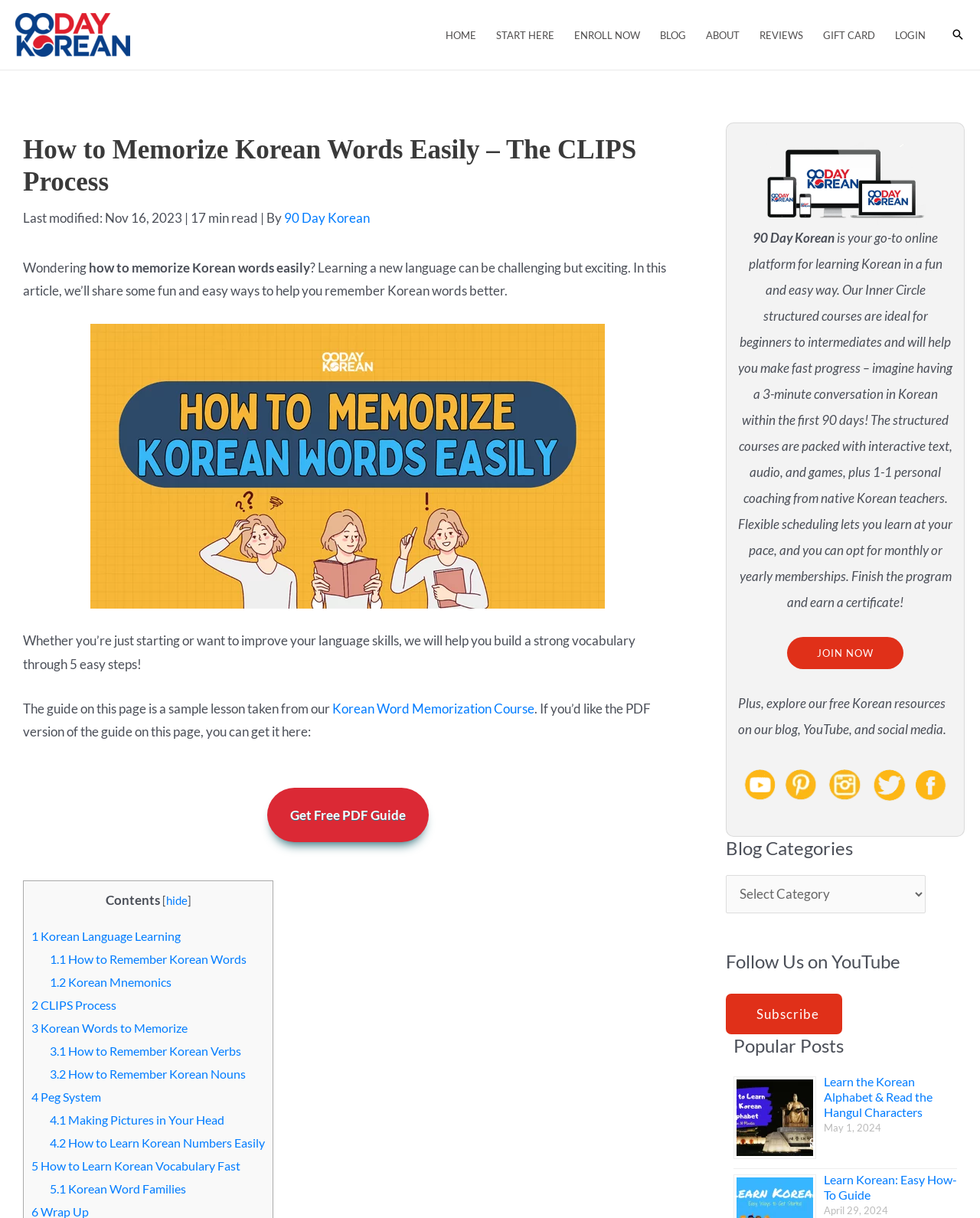Provide the bounding box coordinates, formatted as (top-left x, top-left y, bottom-right x, bottom-right y), with all values being floating point numbers between 0 and 1. Identify the bounding box of the UI element that matches the description: Learn Korean: Easy How-To Guide

[0.841, 0.962, 0.977, 0.987]